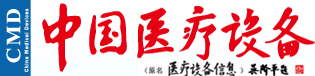Offer a detailed explanation of what is happening in the image.

The image features the title "中国医疗设备" (China Medical Devices) prominently displayed in striking red font, conveying the publication's focus on medical equipment and technologies. Accompanying the title is the acronym "CMD" in bold letters, positioned in blue on the left side, enhancing brand recognition. Below the title, smaller text indicates that this publication is a segment of "医疗设备各类信息" (Various Information on Medical Equipment), suggesting a comprehensive resource for medical professionals and stakeholders. The entire design is crafted to be visually appealing and informative, reflecting the publication's commitment to delivering valuable insights in the medical device industry.